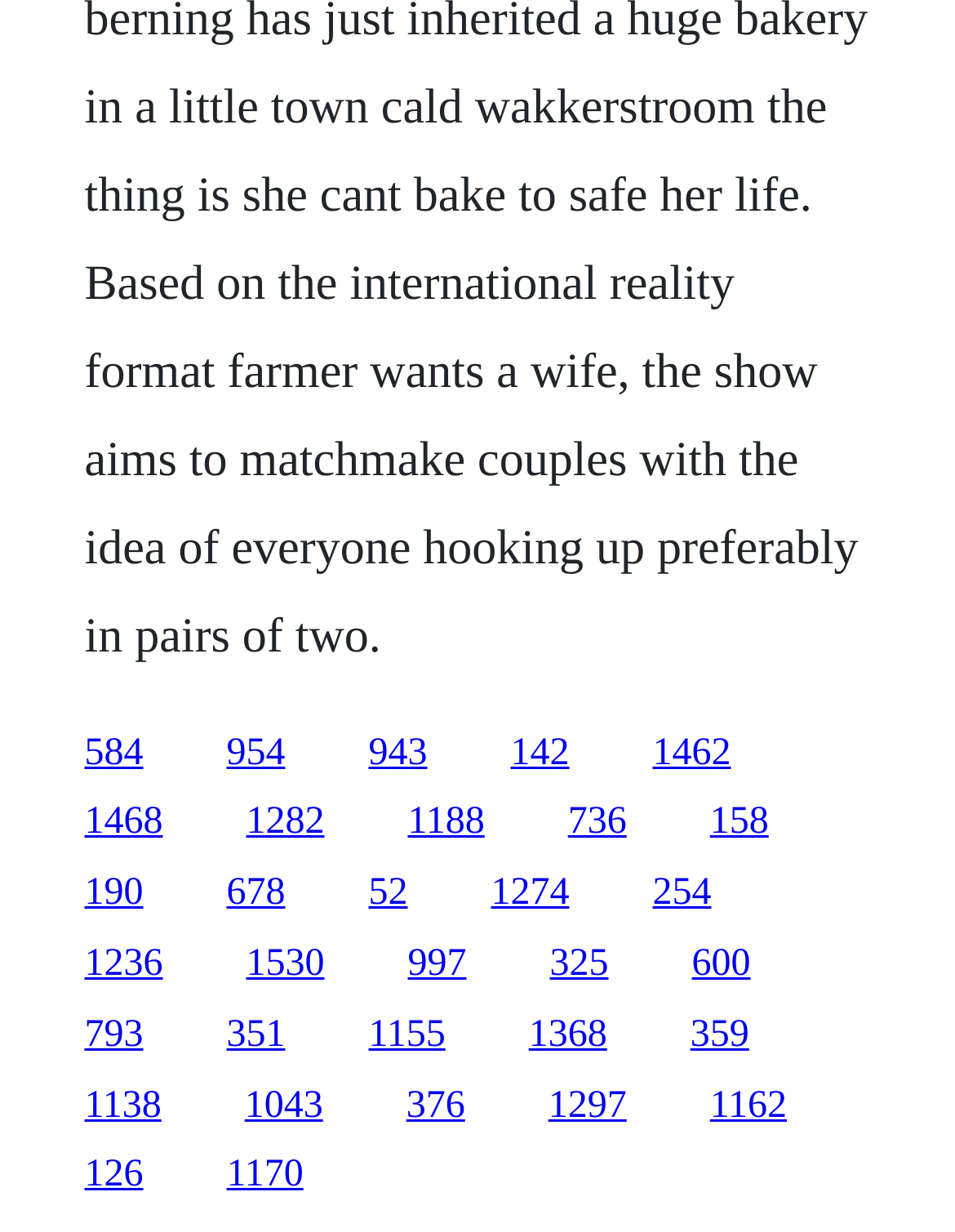Please locate the bounding box coordinates for the element that should be clicked to achieve the following instruction: "go to Contact US page". Ensure the coordinates are given as four float numbers between 0 and 1, i.e., [left, top, right, bottom].

None